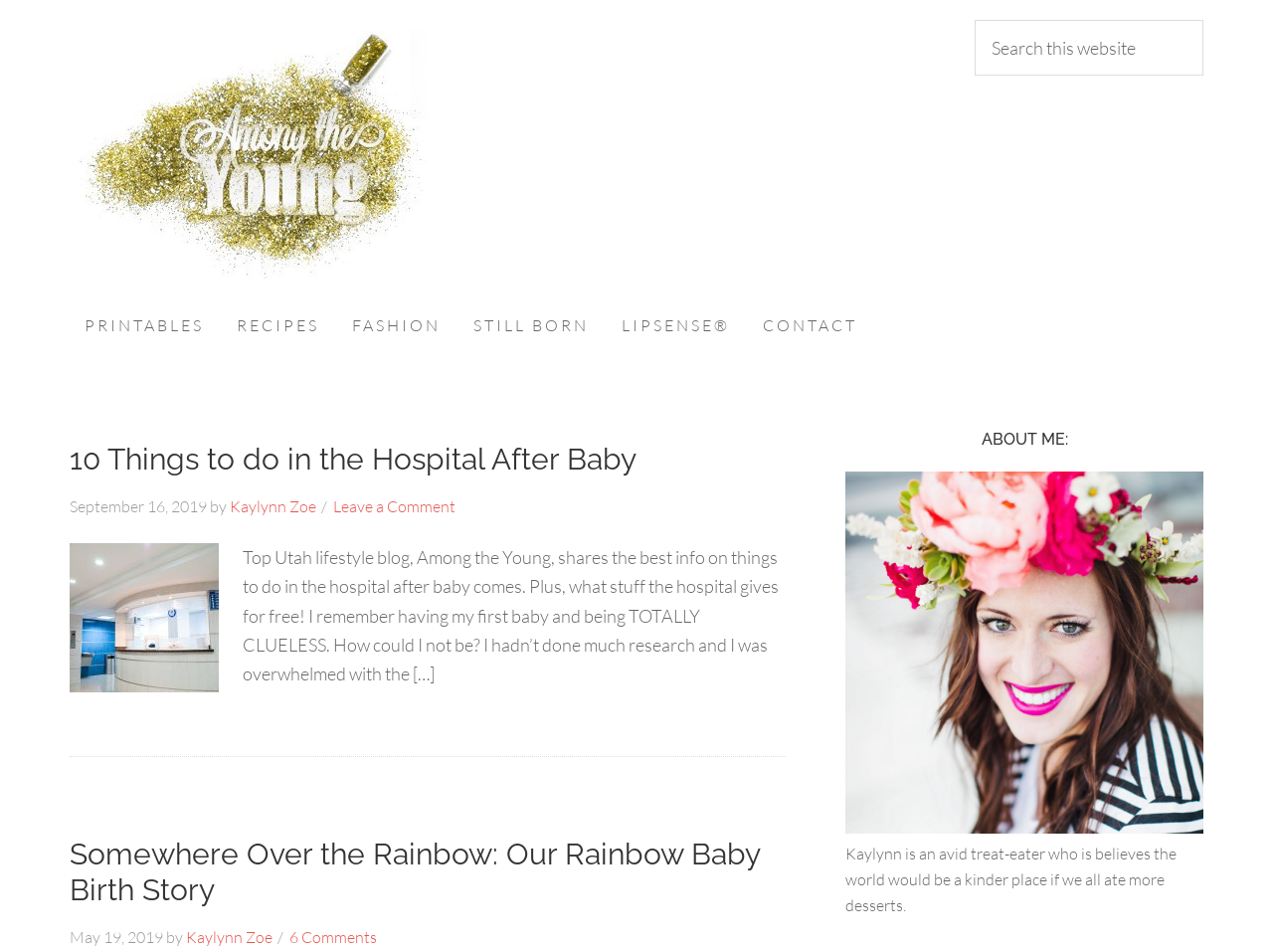What is the description of the author?
Provide an in-depth answer to the question, covering all aspects.

The author's description is mentioned as 'Kaylynn is an avid treat-eater who is believes the world would be a kinder place if we all ate more desserts'.